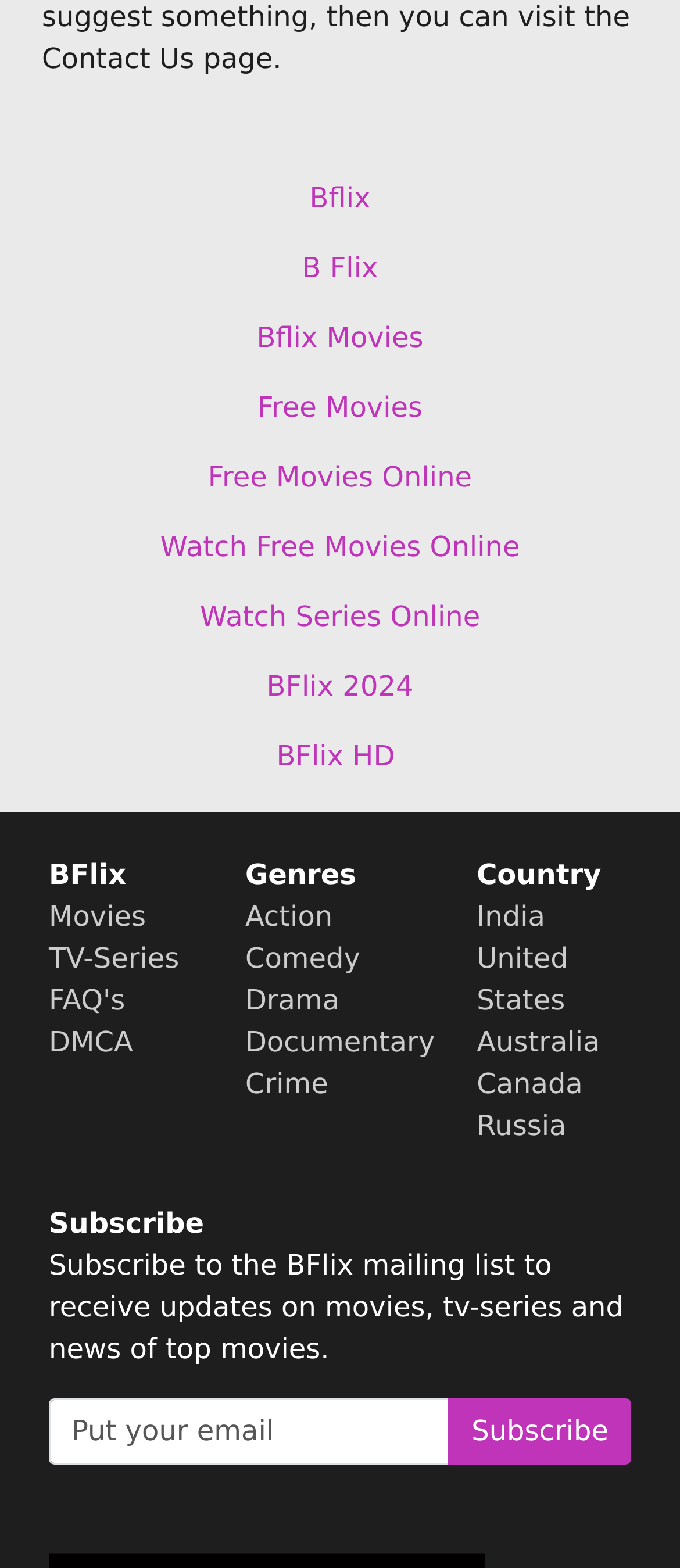Determine the bounding box coordinates of the region I should click to achieve the following instruction: "Subscribe to the newsletter". Ensure the bounding box coordinates are four float numbers between 0 and 1, i.e., [left, top, right, bottom].

[0.66, 0.892, 0.928, 0.934]